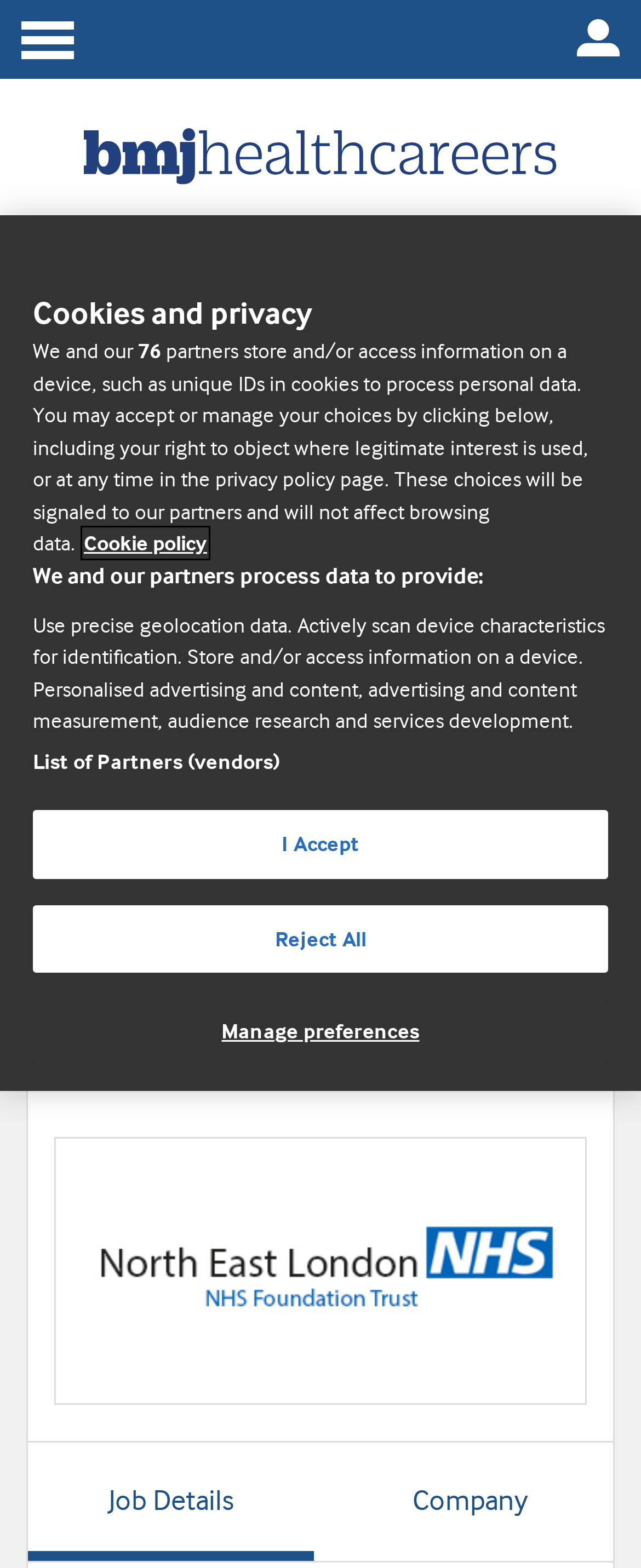Answer the following inquiry with a single word or phrase:
What is the employer of the job?

North East London NHS Foundation Trust